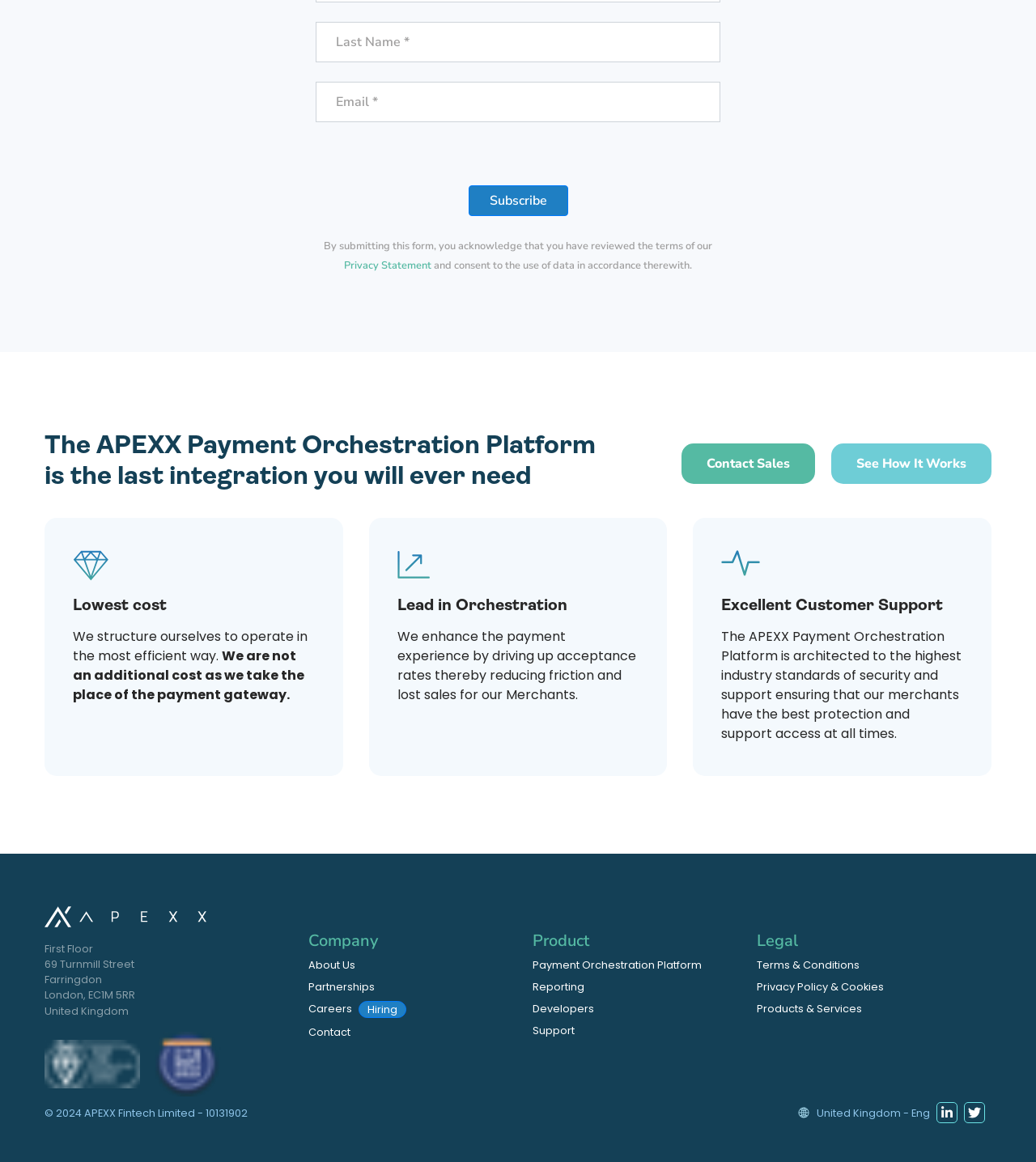How many benefits of the APEXX Payment Orchestration Platform are highlighted?
From the image, respond with a single word or phrase.

Three